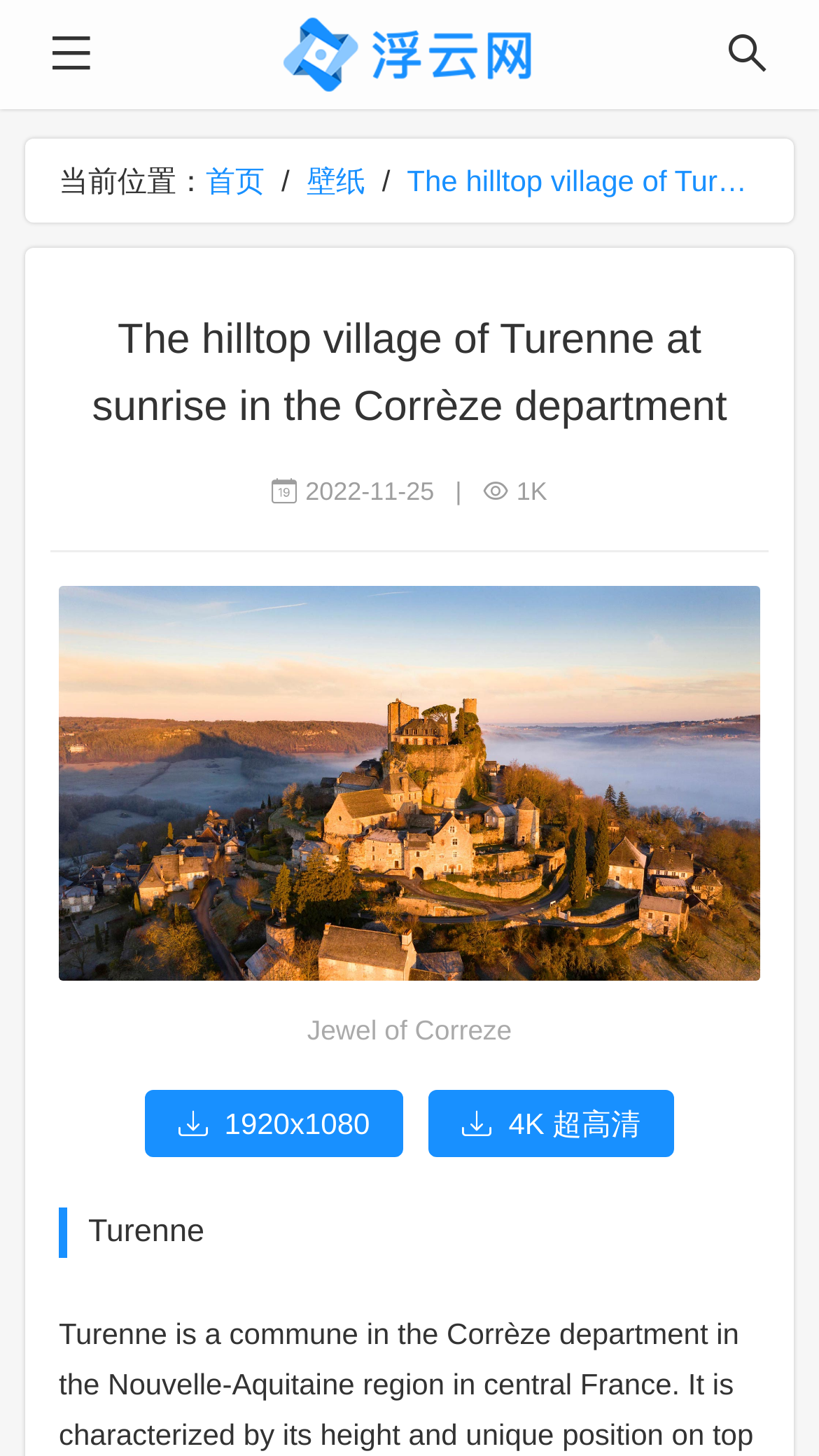What is the resolution of the image?
Answer with a single word or phrase by referring to the visual content.

1920x1080